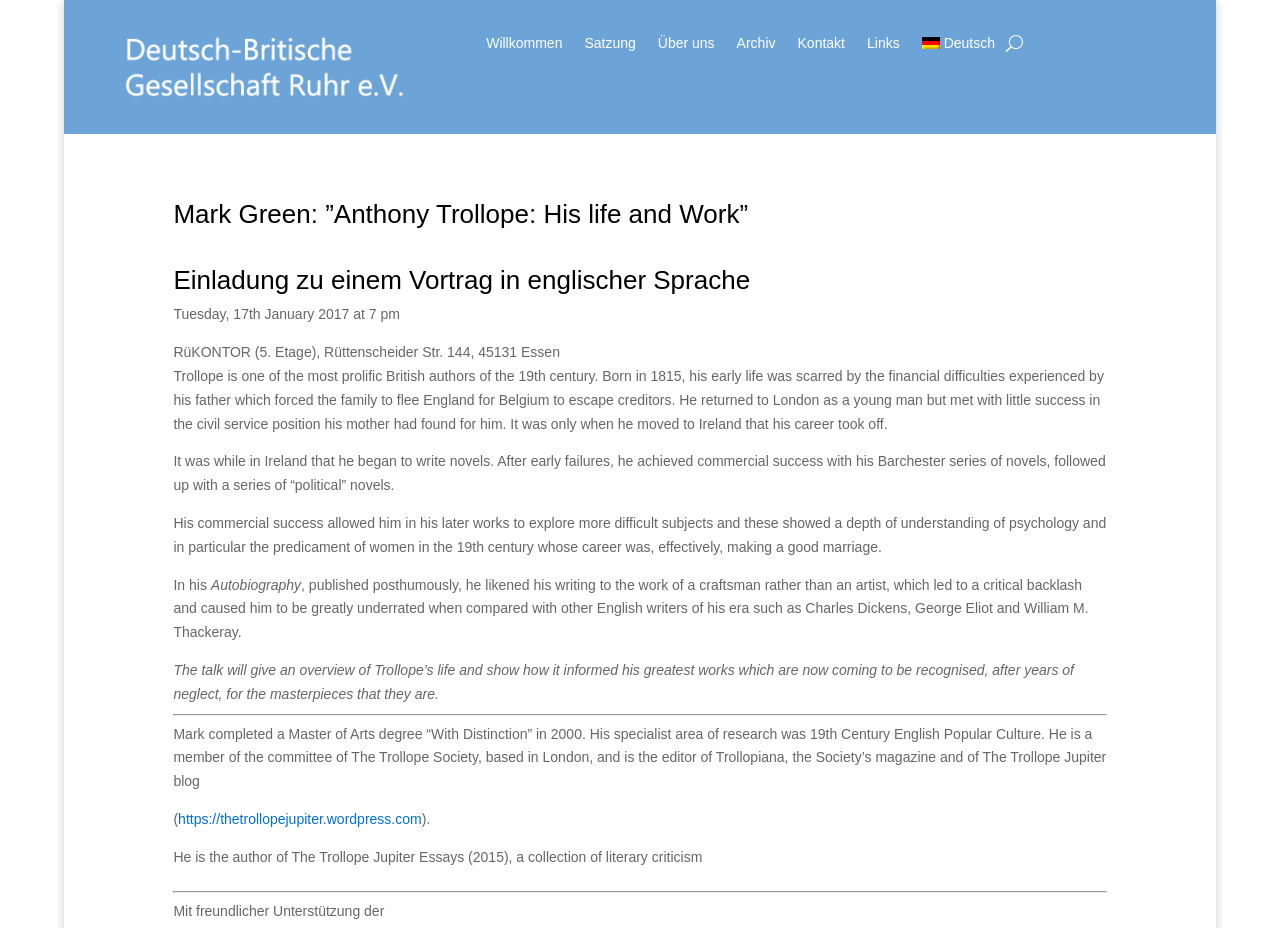Answer the question using only a single word or phrase: 
Where is the event taking place?

RüKONTOR, Rüttenscheider Str. 144, 45131 Essen